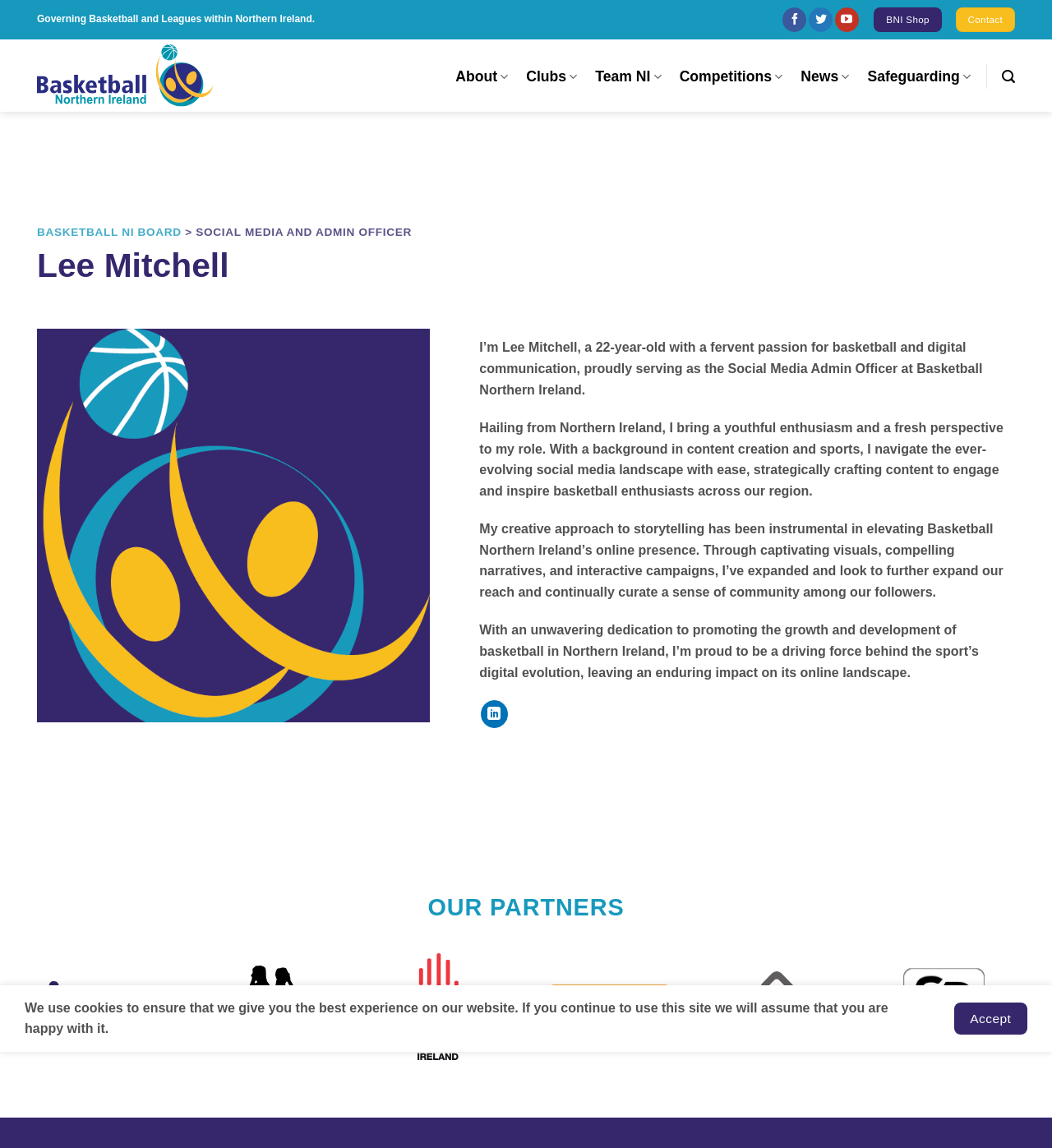Determine the bounding box for the UI element as described: "Team NI". The coordinates should be represented as four float numbers between 0 and 1, formatted as [left, top, right, bottom].

[0.566, 0.05, 0.629, 0.084]